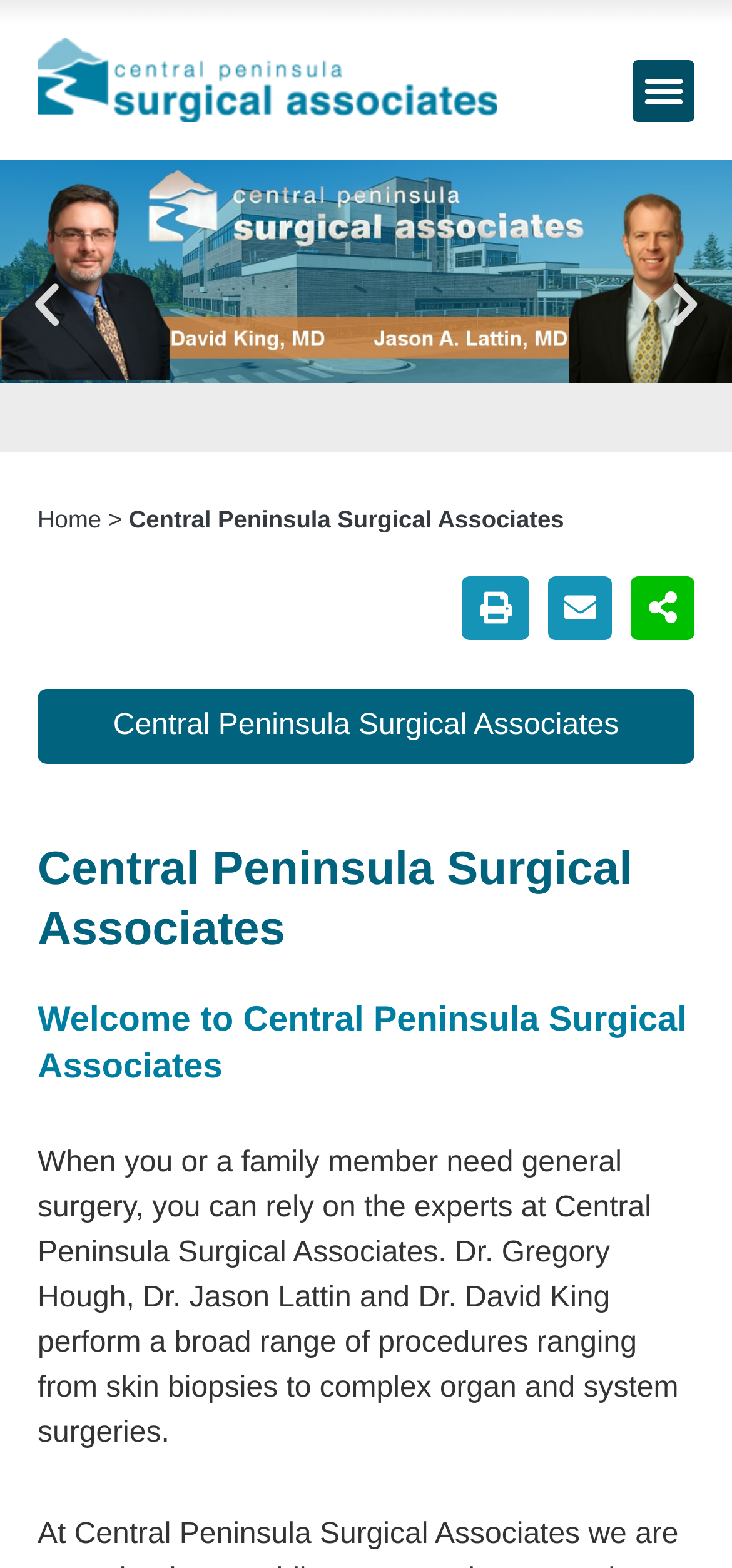Identify and generate the primary title of the webpage.

Central Peninsula Surgical Associates